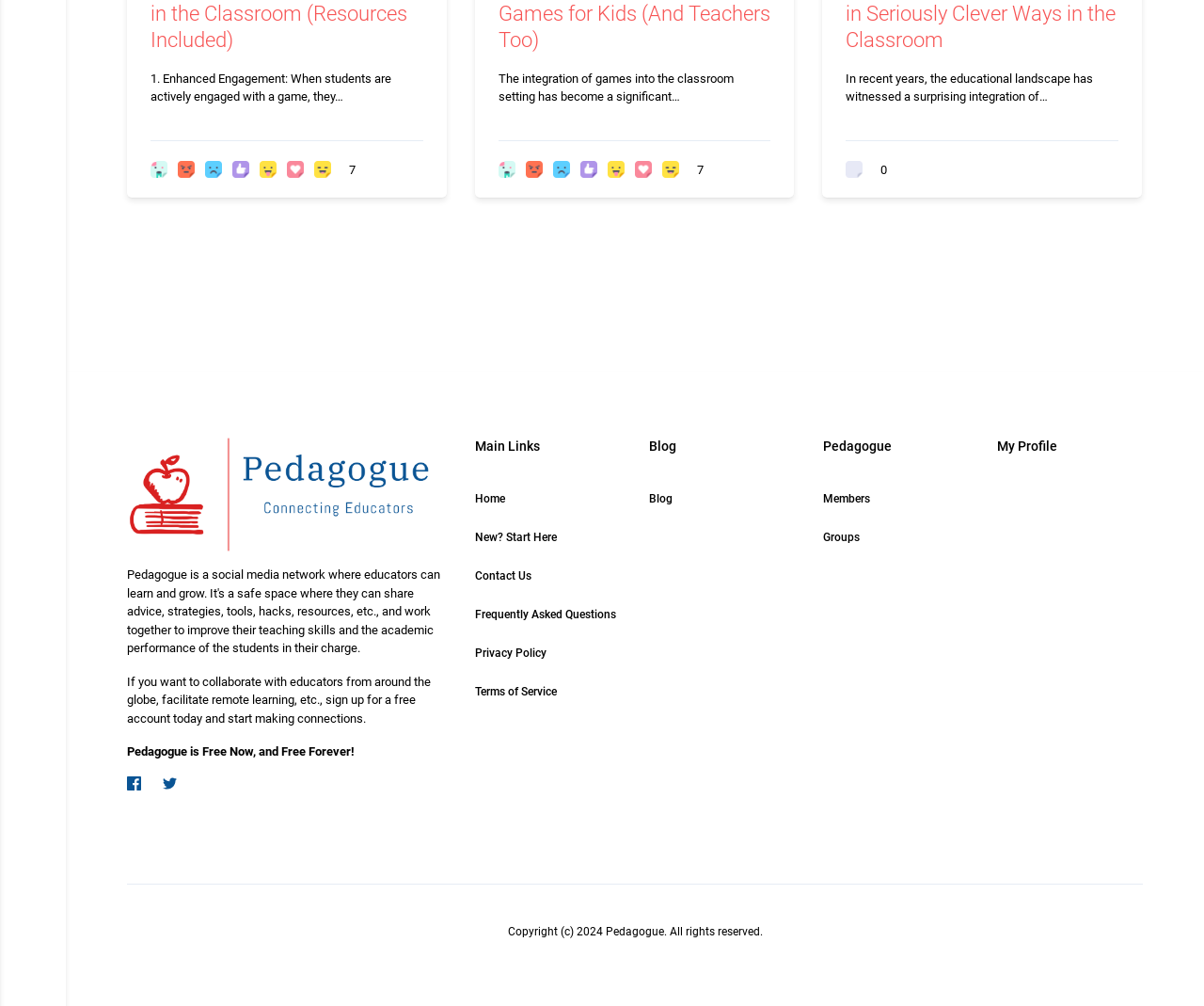Determine the bounding box for the described UI element: "Home".

[0.395, 0.476, 0.516, 0.515]